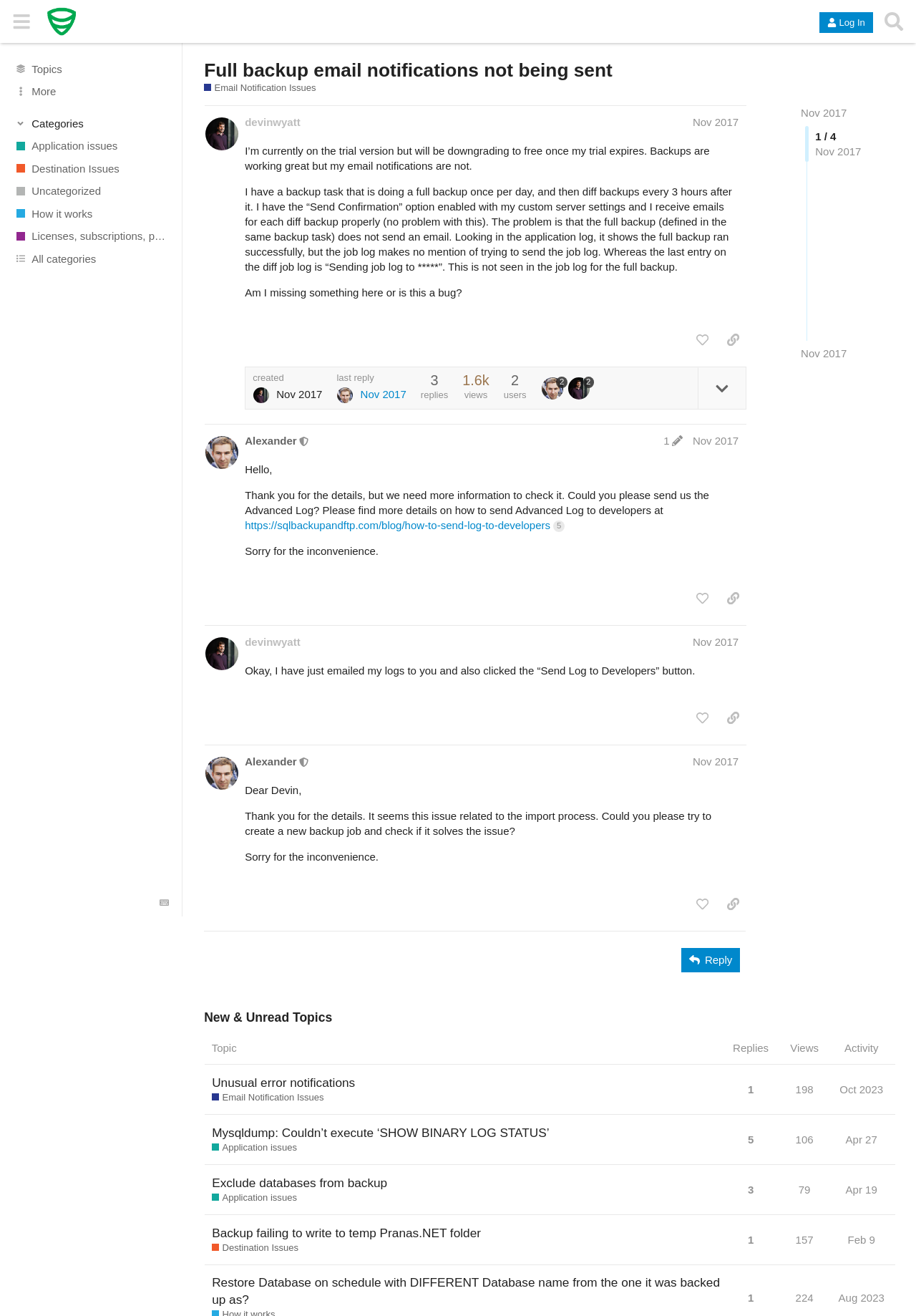Please predict the bounding box coordinates of the element's region where a click is necessary to complete the following instruction: "Like the first post". The coordinates should be represented by four float numbers between 0 and 1, i.e., [left, top, right, bottom].

[0.752, 0.249, 0.781, 0.268]